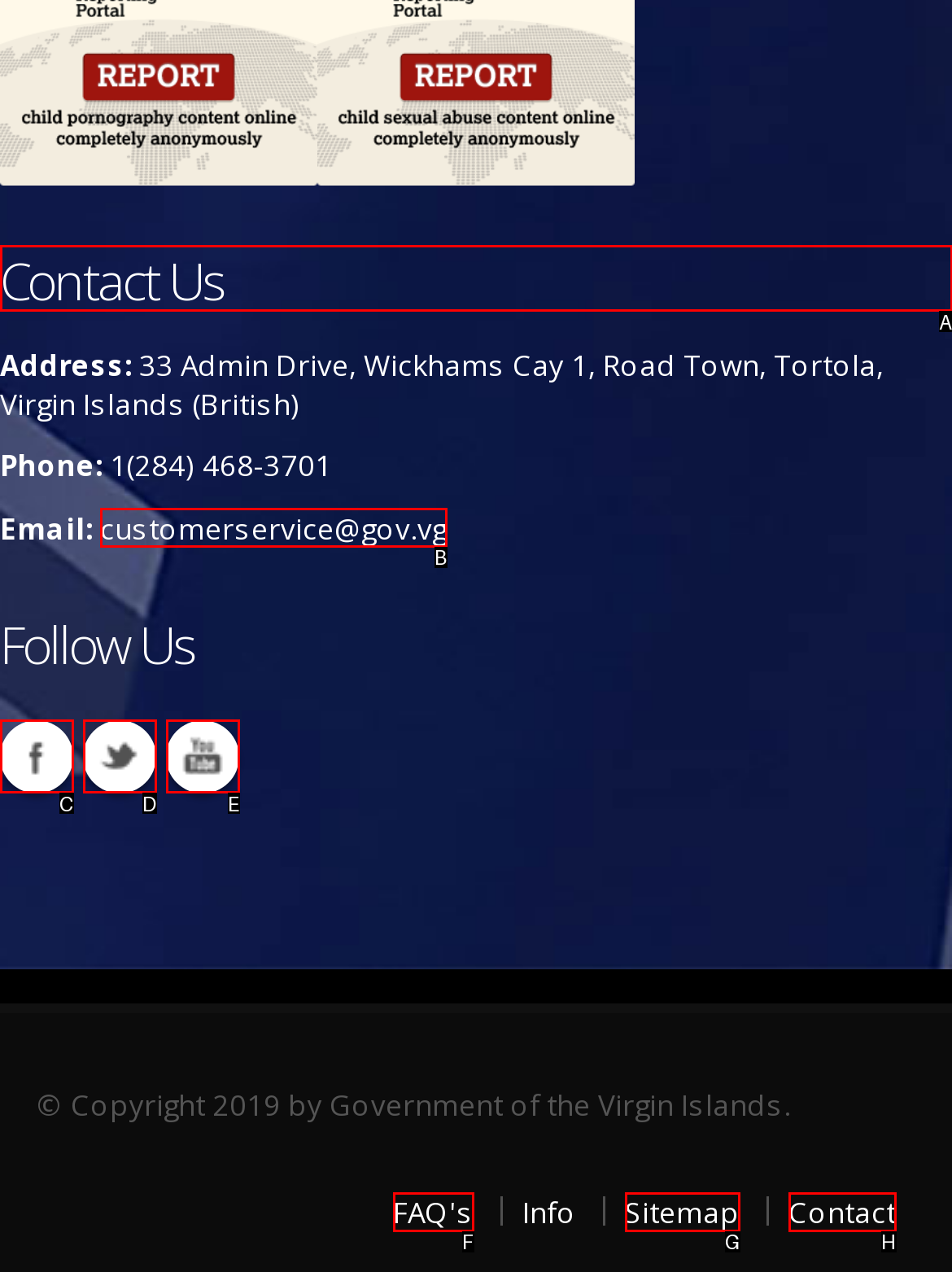Determine which UI element you should click to perform the task: Click Contact Us
Provide the letter of the correct option from the given choices directly.

A